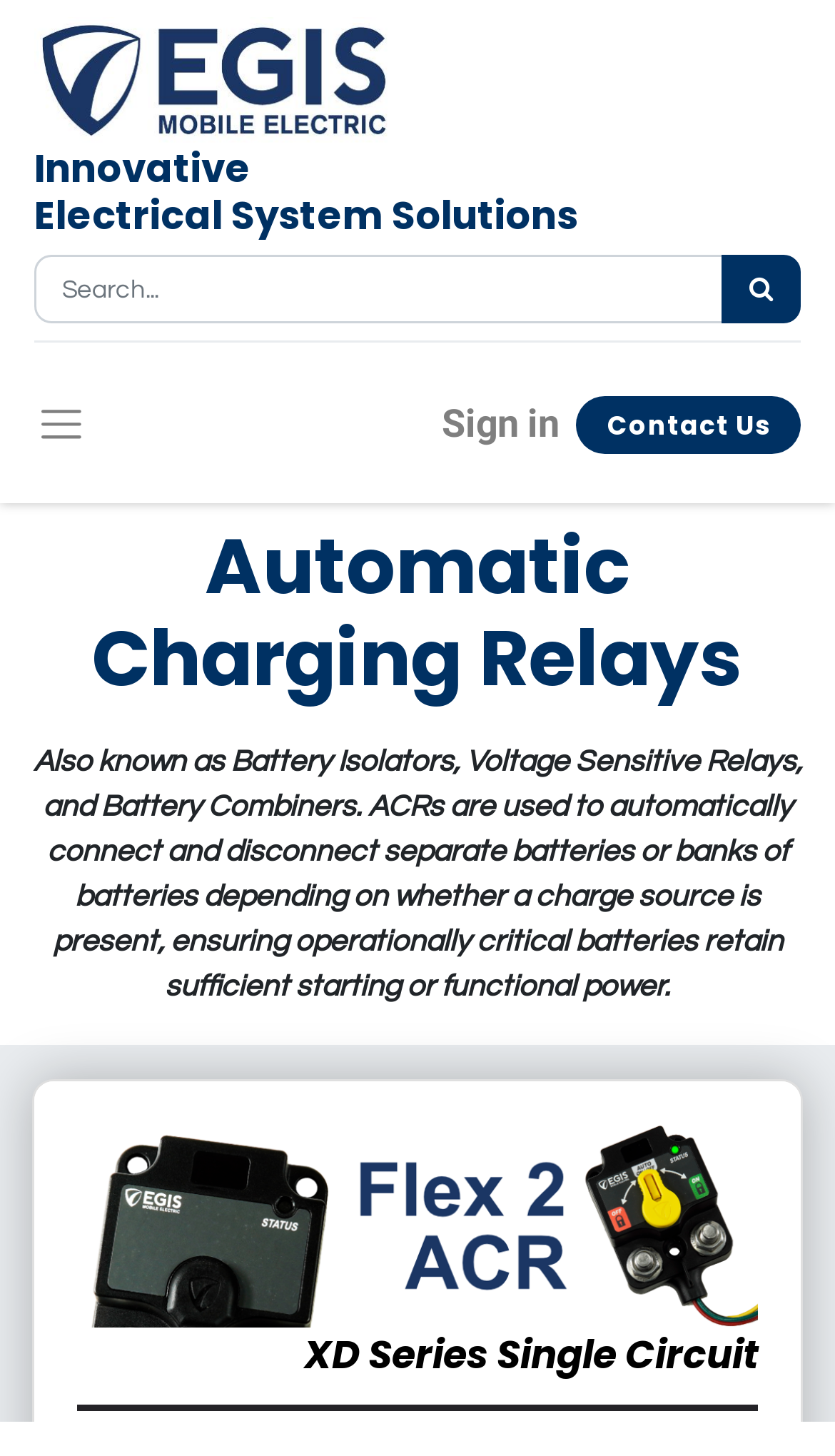What is the purpose of ACRs?
Please ensure your answer to the question is detailed and covers all necessary aspects.

The webpage describes ACRs as 'used to automatically connect and disconnect separate batteries or banks of batteries depending on whether a charge source is present', which implies that their purpose is to manage battery connections.